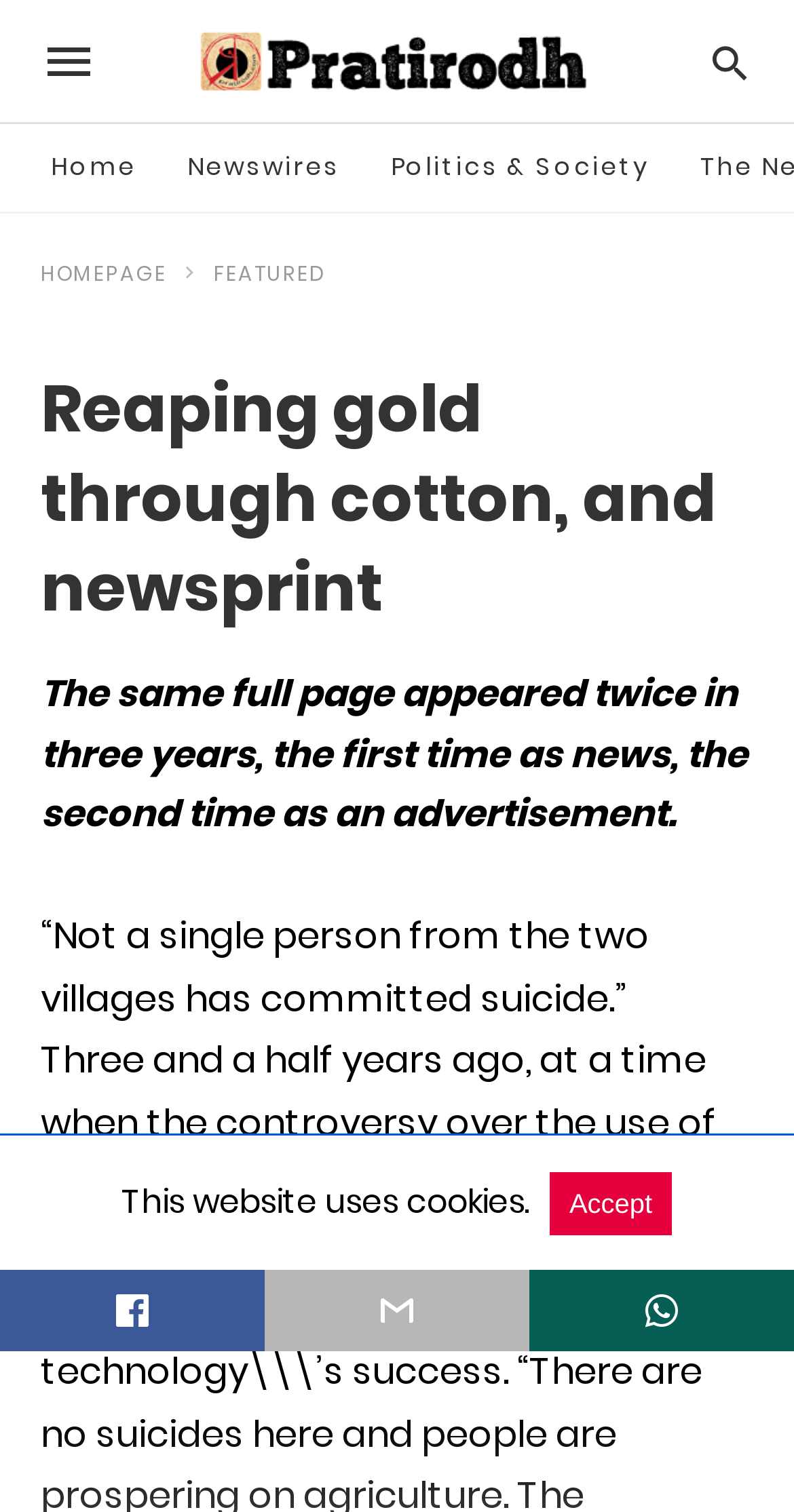Find the bounding box coordinates for the area that should be clicked to accomplish the instruction: "Read latest news".

[0.051, 0.227, 0.949, 0.419]